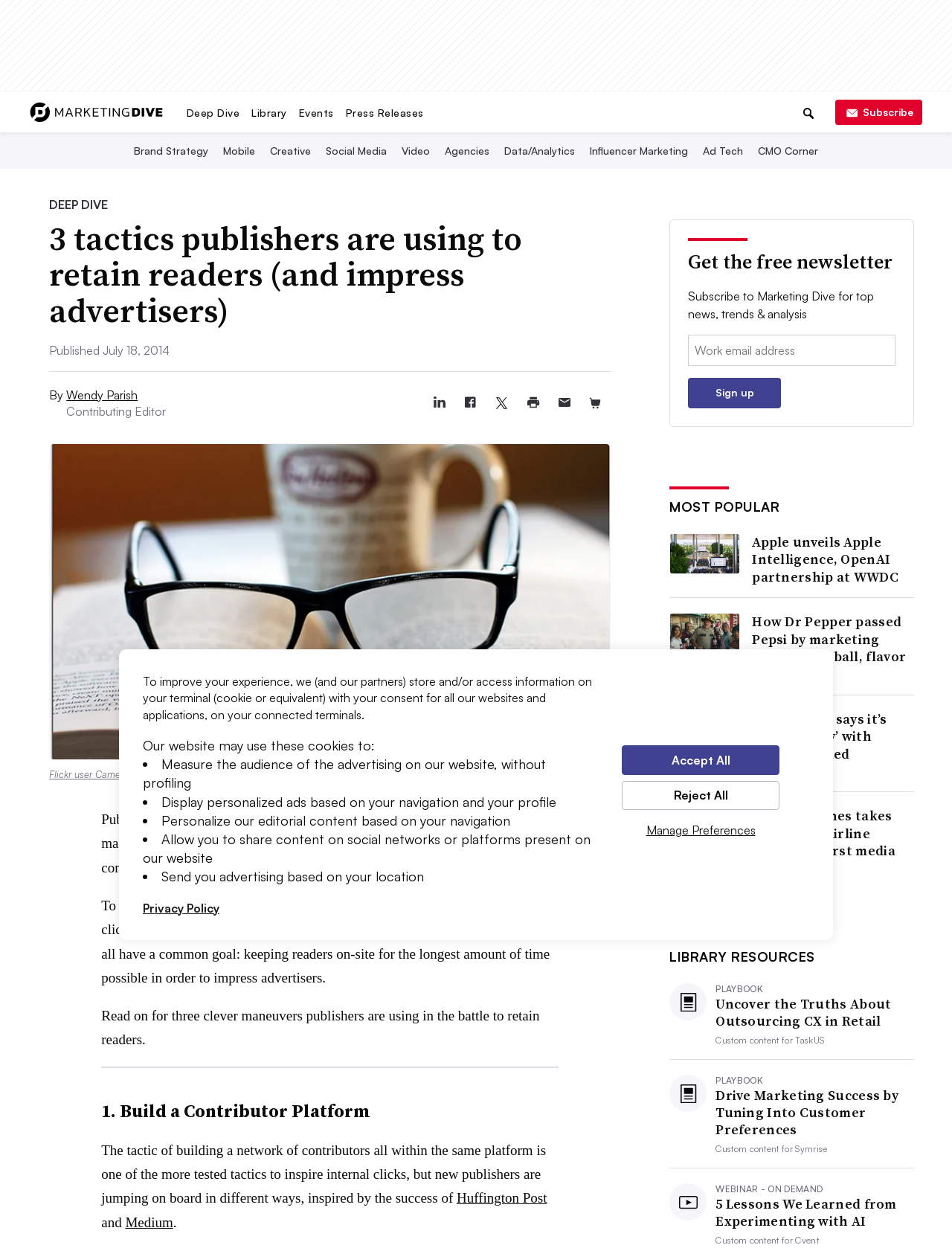Please determine the bounding box coordinates of the section I need to click to accomplish this instruction: "Share the article on LinkedIn".

[0.445, 0.31, 0.478, 0.335]